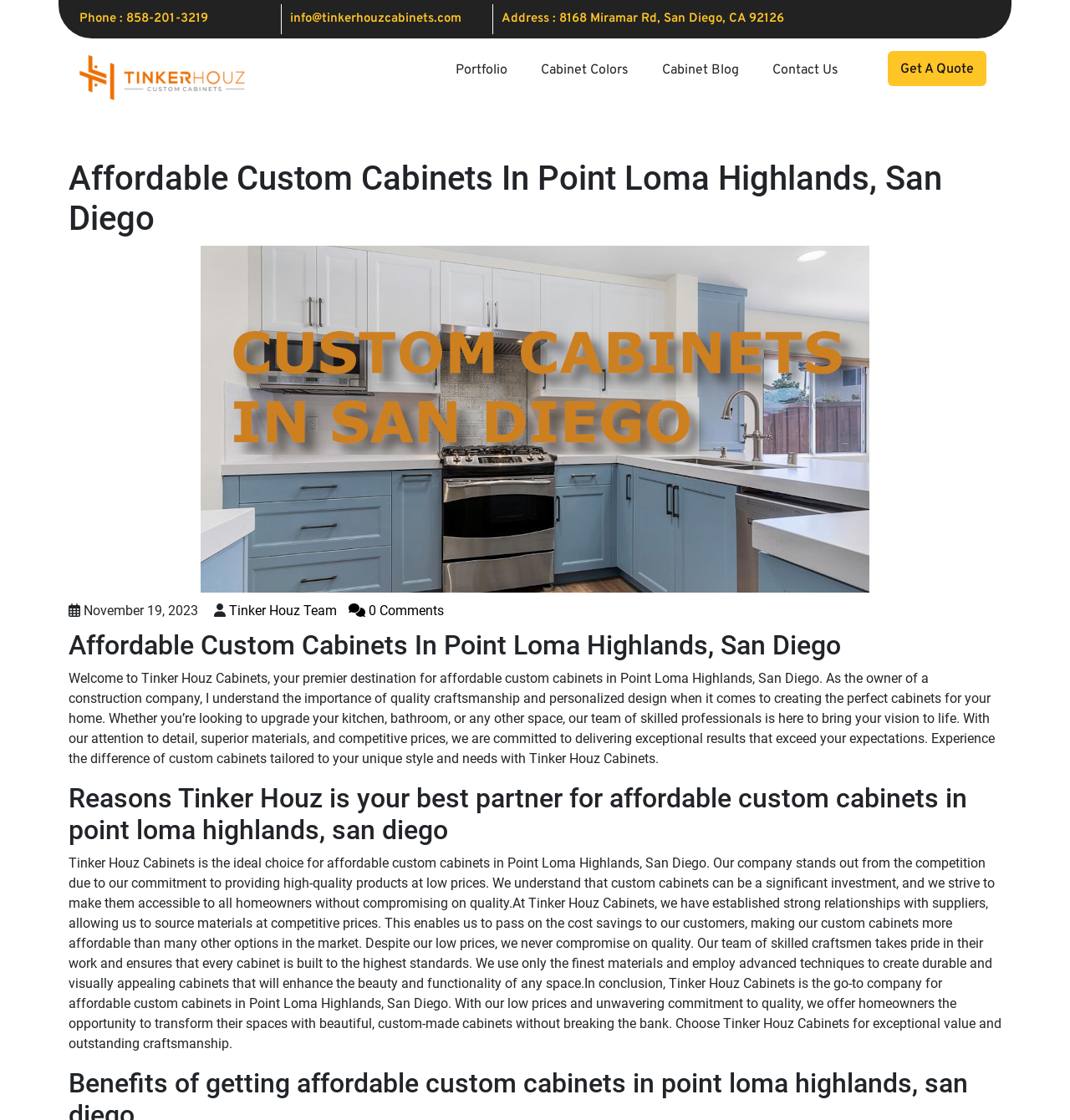From the webpage screenshot, predict the bounding box coordinates (top-left x, top-left y, bottom-right x, bottom-right y) for the UI element described here: 0 Comments

[0.326, 0.538, 0.415, 0.552]